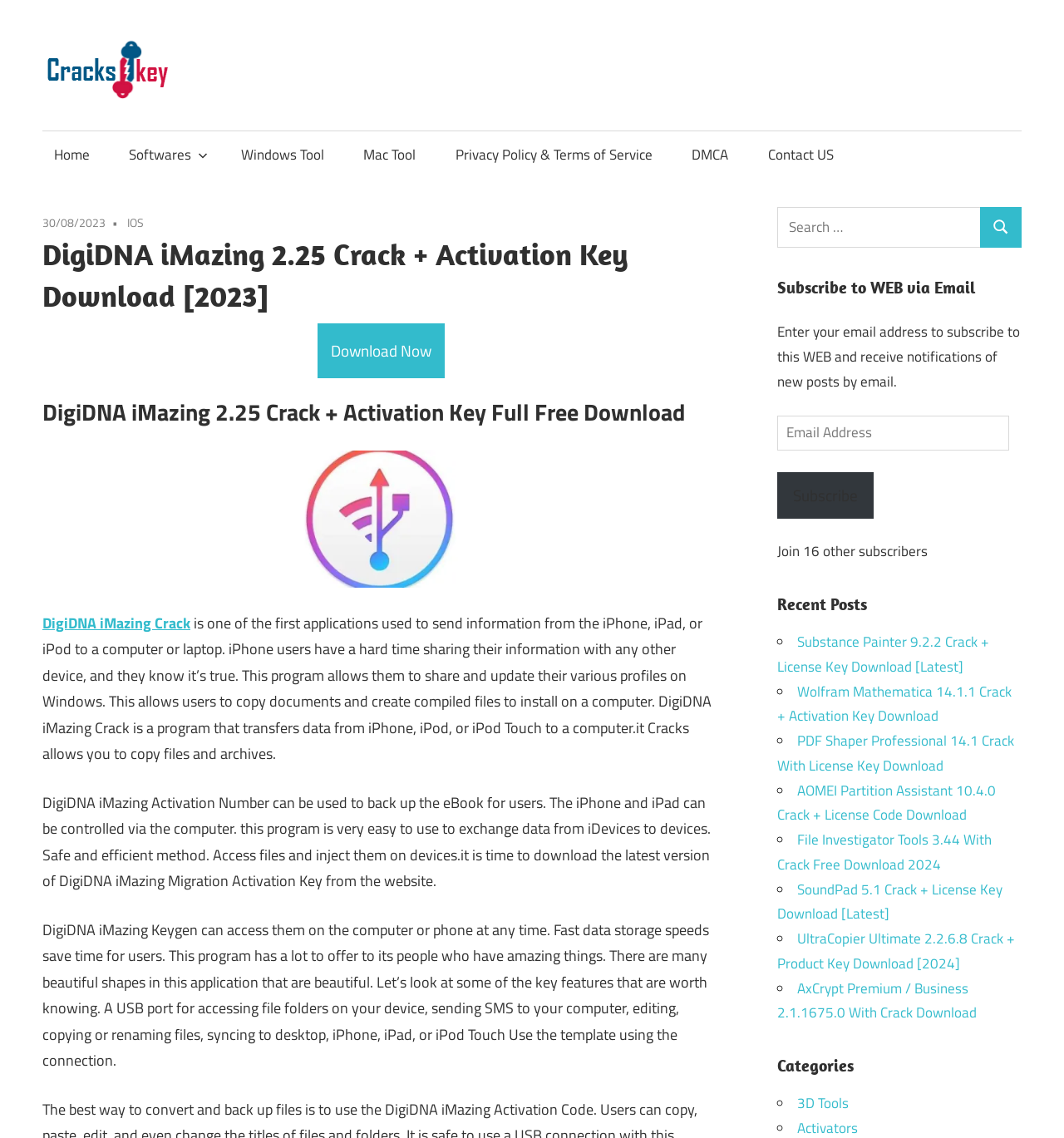Can you identify the bounding box coordinates of the clickable region needed to carry out this instruction: 'Find a Local Lender'? The coordinates should be four float numbers within the range of 0 to 1, stated as [left, top, right, bottom].

None